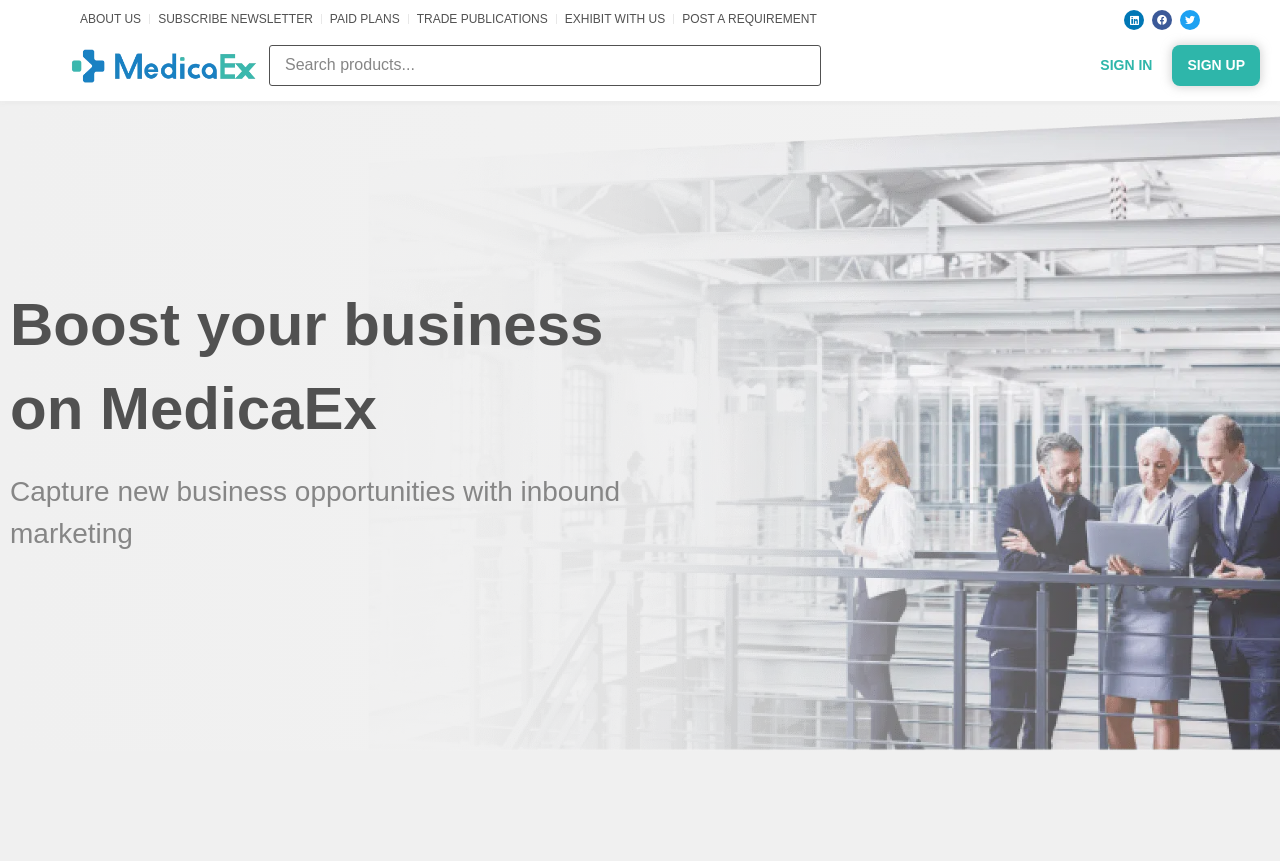Elaborate on the different components and information displayed on the webpage.

The webpage is about MedicaEx, a platform that connects businesses in the medical industry. At the top left, there is a MedicaEx logotype, an image that represents the brand. Next to it, there are several links, including "ABOUT US", "SUBSCRIBE NEWSLETTER", "PAID PLANS", "TRADE PUBLICATIONS", "EXHIBIT WITH US", and "POST A REQUIREMENT", which are aligned horizontally and take up about half of the top section of the page.

On the top right, there are social media links, including LinkedIn, Facebook, and Twitter, represented by their respective icons. Additionally, there is a search bar that allows users to search for specific content on the platform.

Below the top section, there is a prominent heading that reads "Boost your business on MedicaEx", which is centered on the page. Underneath the heading, there is a paragraph of text that explains the benefits of using MedicaEx, stating that it can help capture new business opportunities with inbound marketing.

At the bottom right of the page, there are two links, "SIGN IN" and "SIGN UP", which allow users to access their accounts or create new ones. Overall, the webpage has a clean and organized layout, with clear headings and concise text that effectively communicates the mission and benefits of MedicaEx.